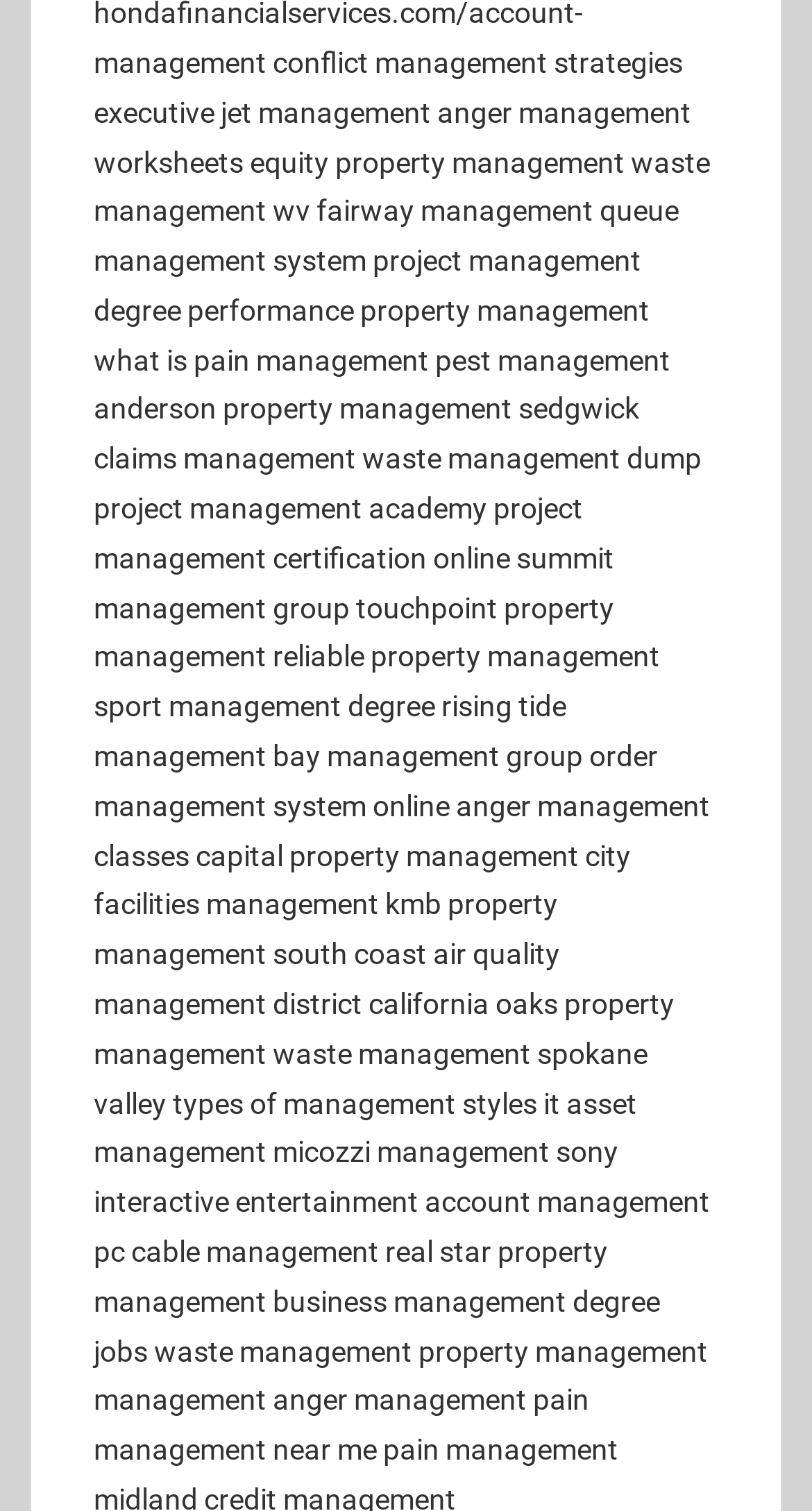Please identify the bounding box coordinates of the clickable area that will allow you to execute the instruction: "explore anger management worksheets".

[0.115, 0.063, 0.851, 0.118]